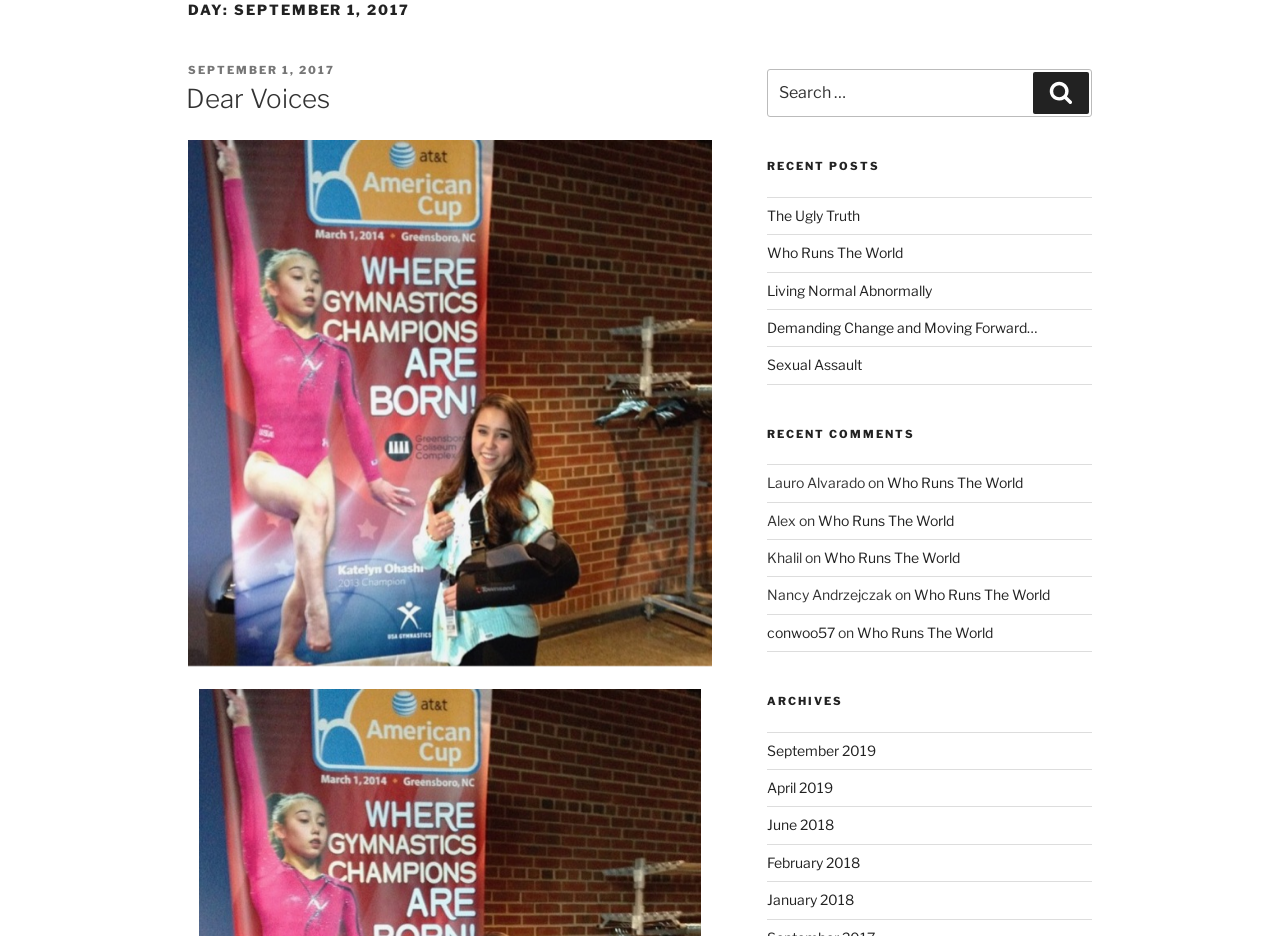Answer this question using a single word or a brief phrase:
How many recent posts are listed?

5